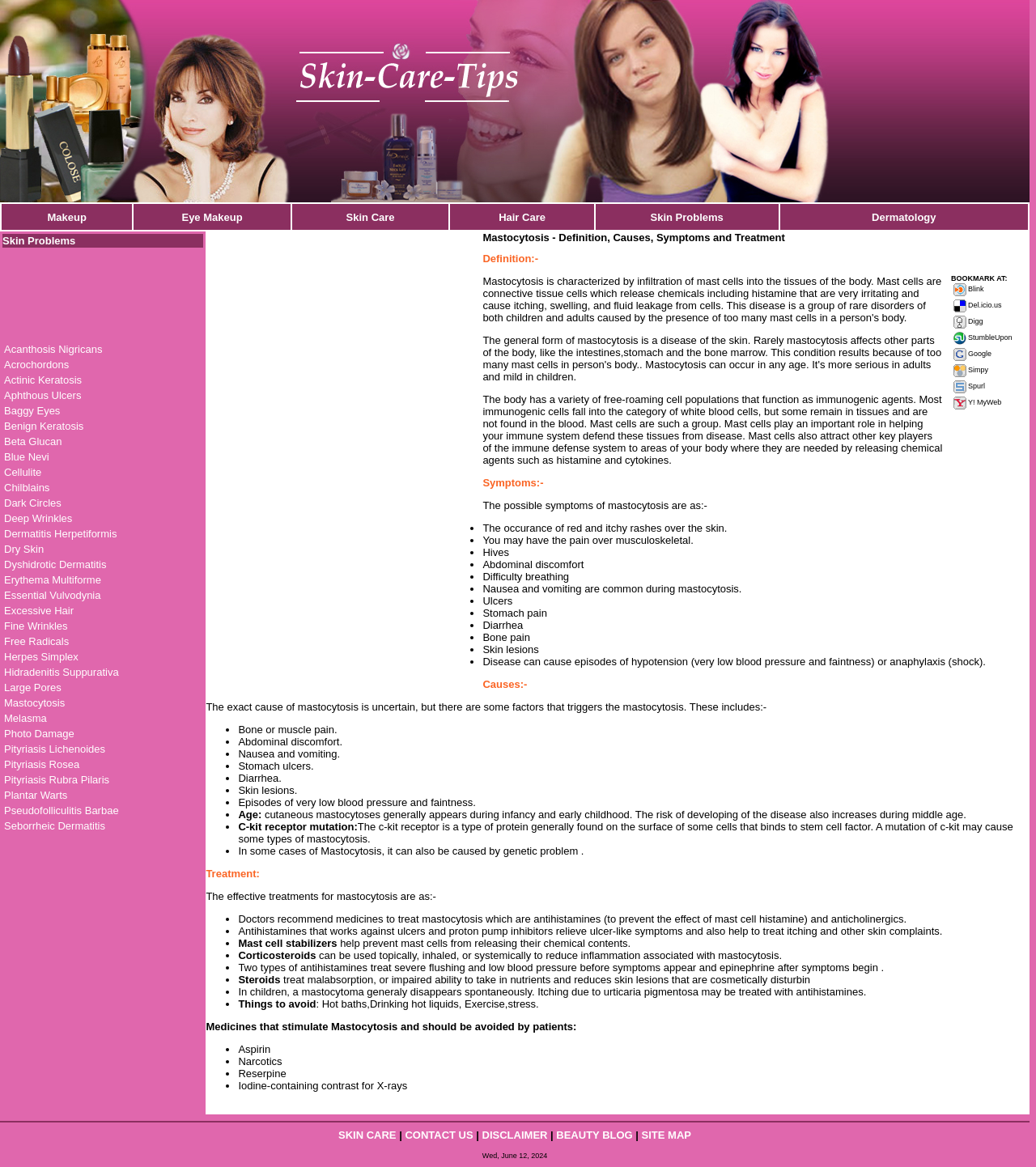Based on the element description Spurl, identify the bounding box coordinates for the UI element. The coordinates should be in the format (top-left x, top-left y, bottom-right x, bottom-right y) and within the 0 to 1 range.

[0.918, 0.328, 0.951, 0.335]